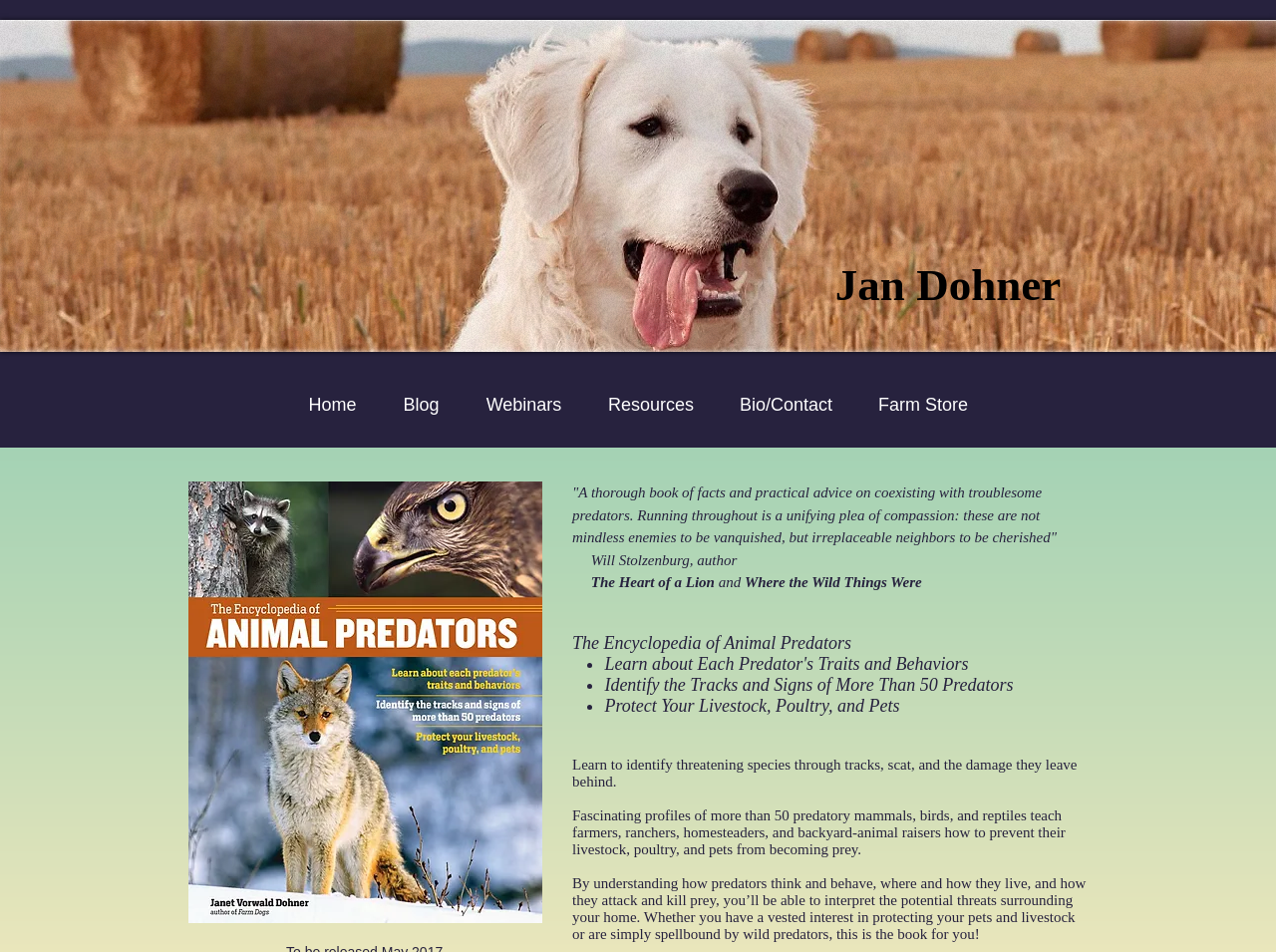What is the author's plea about predators?
Please answer the question as detailed as possible based on the image.

The author's plea about predators is one of compassion, as stated in the quote 'Running throughout is a unifying plea of compassion: these are not mindless enemies to be vanquished, but irreplaceable neighbors to be cherished'.